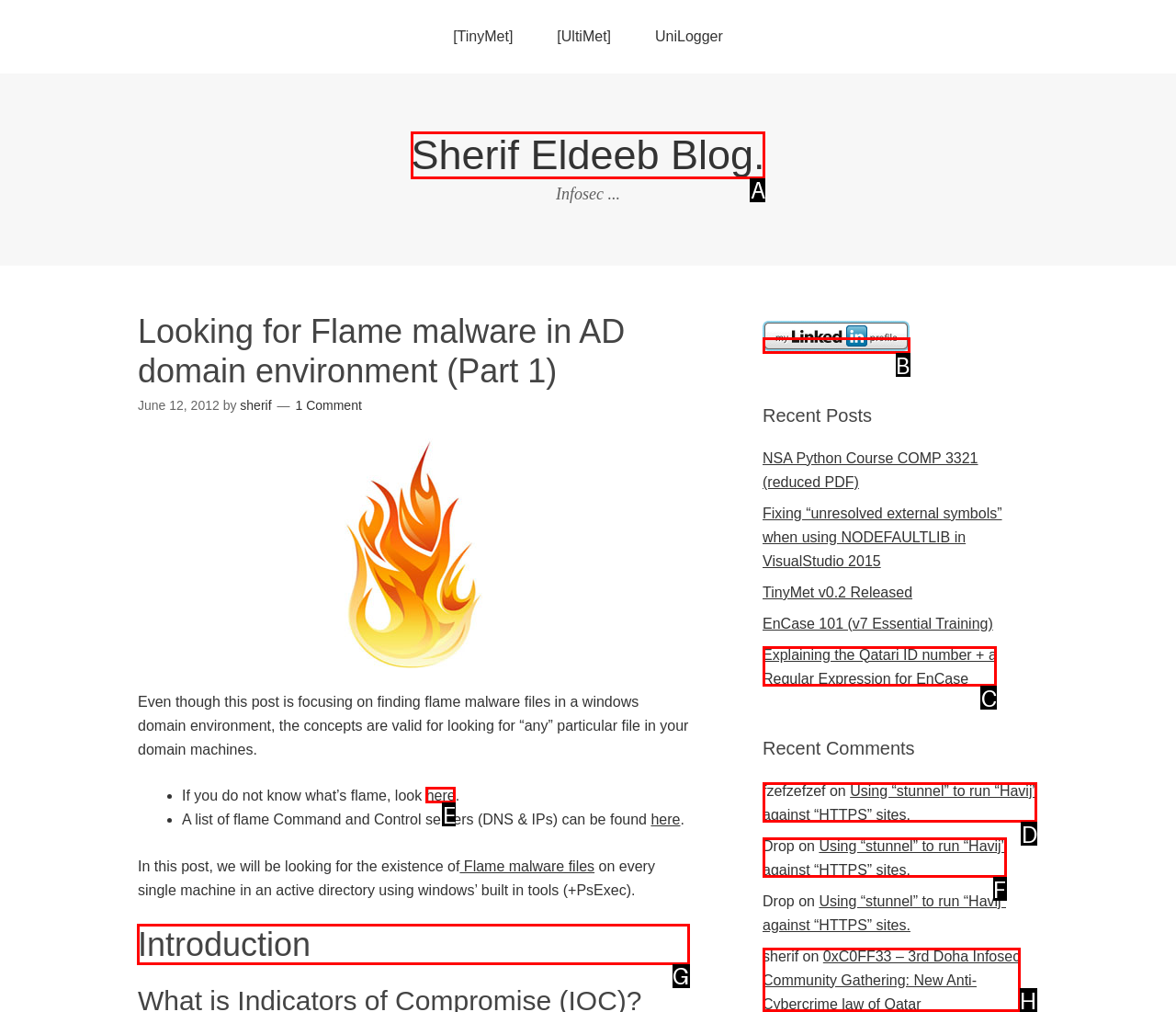Select the appropriate HTML element that needs to be clicked to finish the task: Read the 'Introduction' section
Reply with the letter of the chosen option.

G